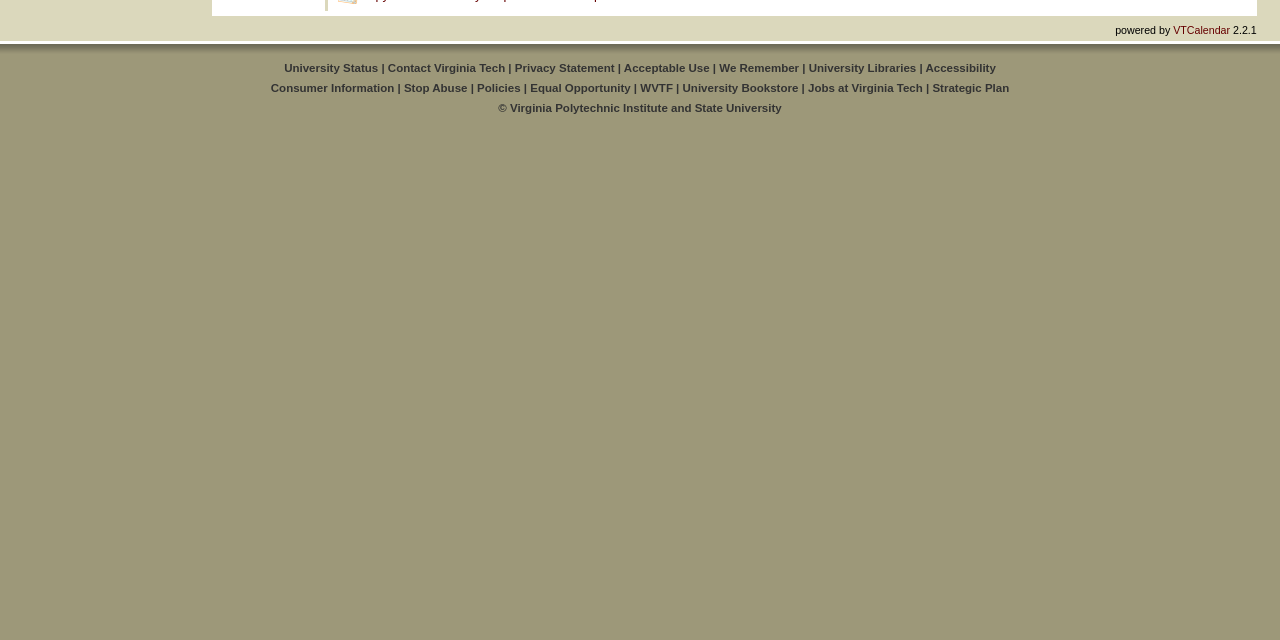Provide the bounding box coordinates in the format (top-left x, top-left y, bottom-right x, bottom-right y). All values are floating point numbers between 0 and 1. Determine the bounding box coordinate of the UI element described as: Privacy Statement

[0.402, 0.097, 0.48, 0.116]